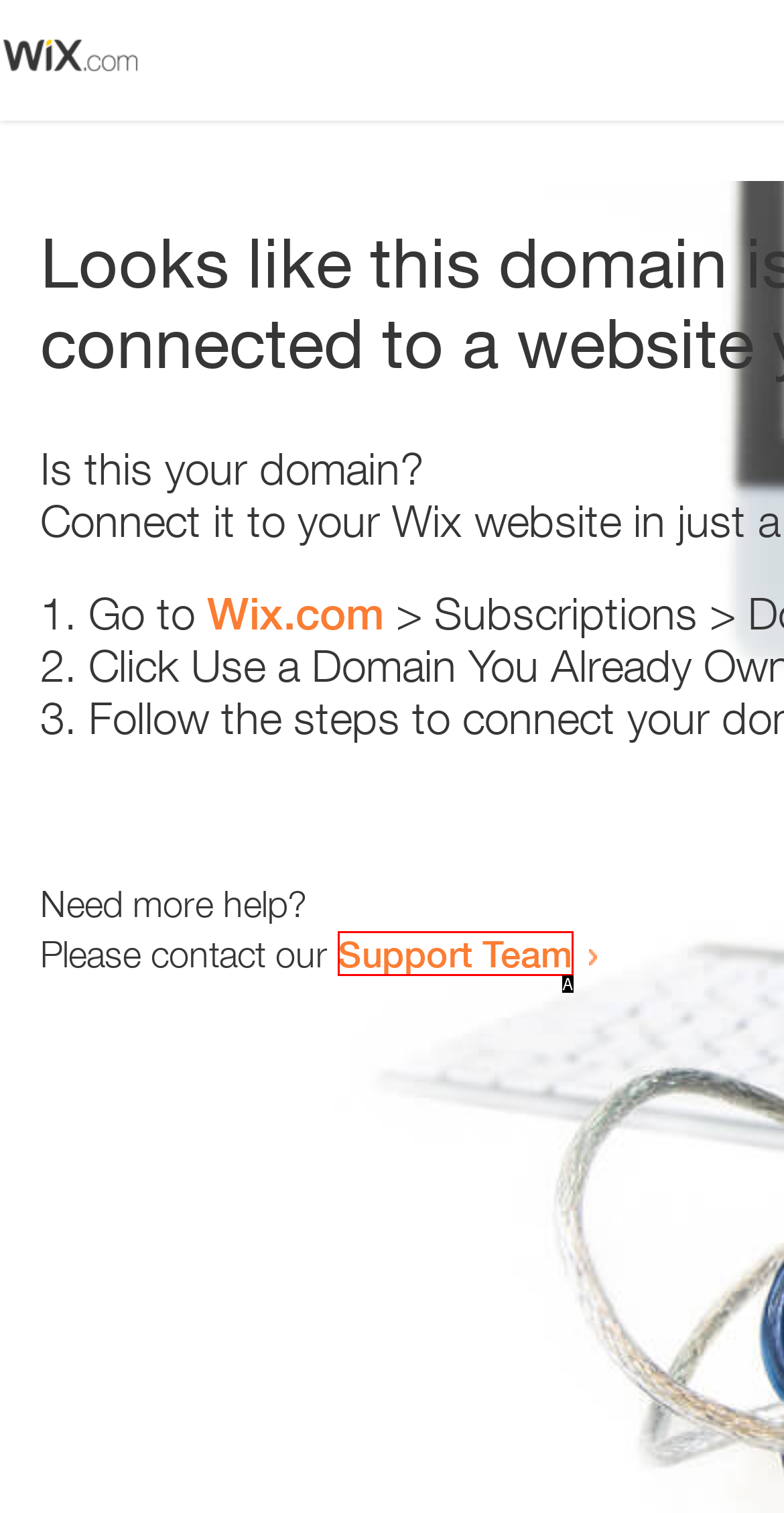Select the HTML element that fits the following description: Support Team
Provide the letter of the matching option.

A